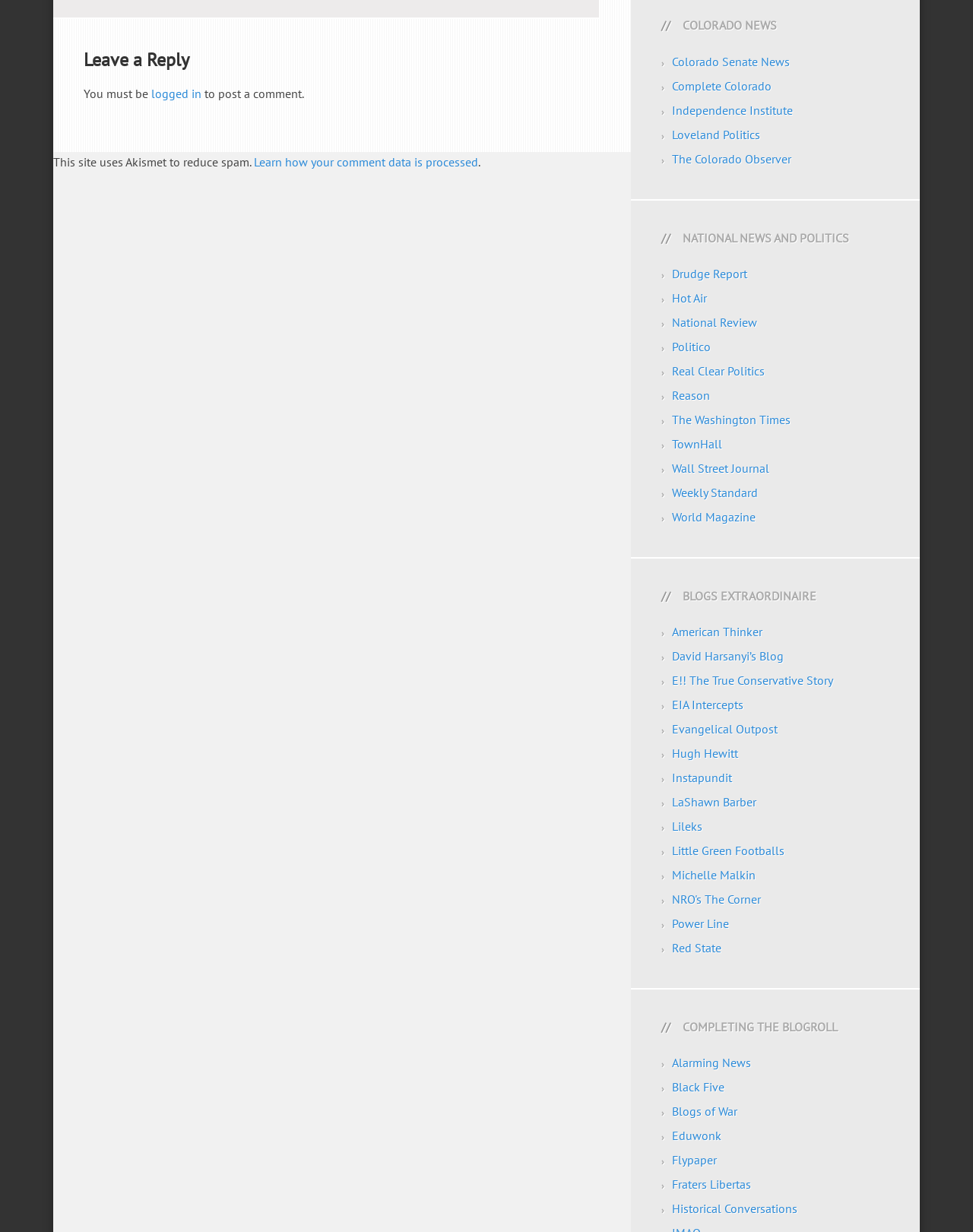Locate the bounding box of the UI element described by: "E!! The True Conservative Story" in the given webpage screenshot.

[0.691, 0.546, 0.856, 0.558]